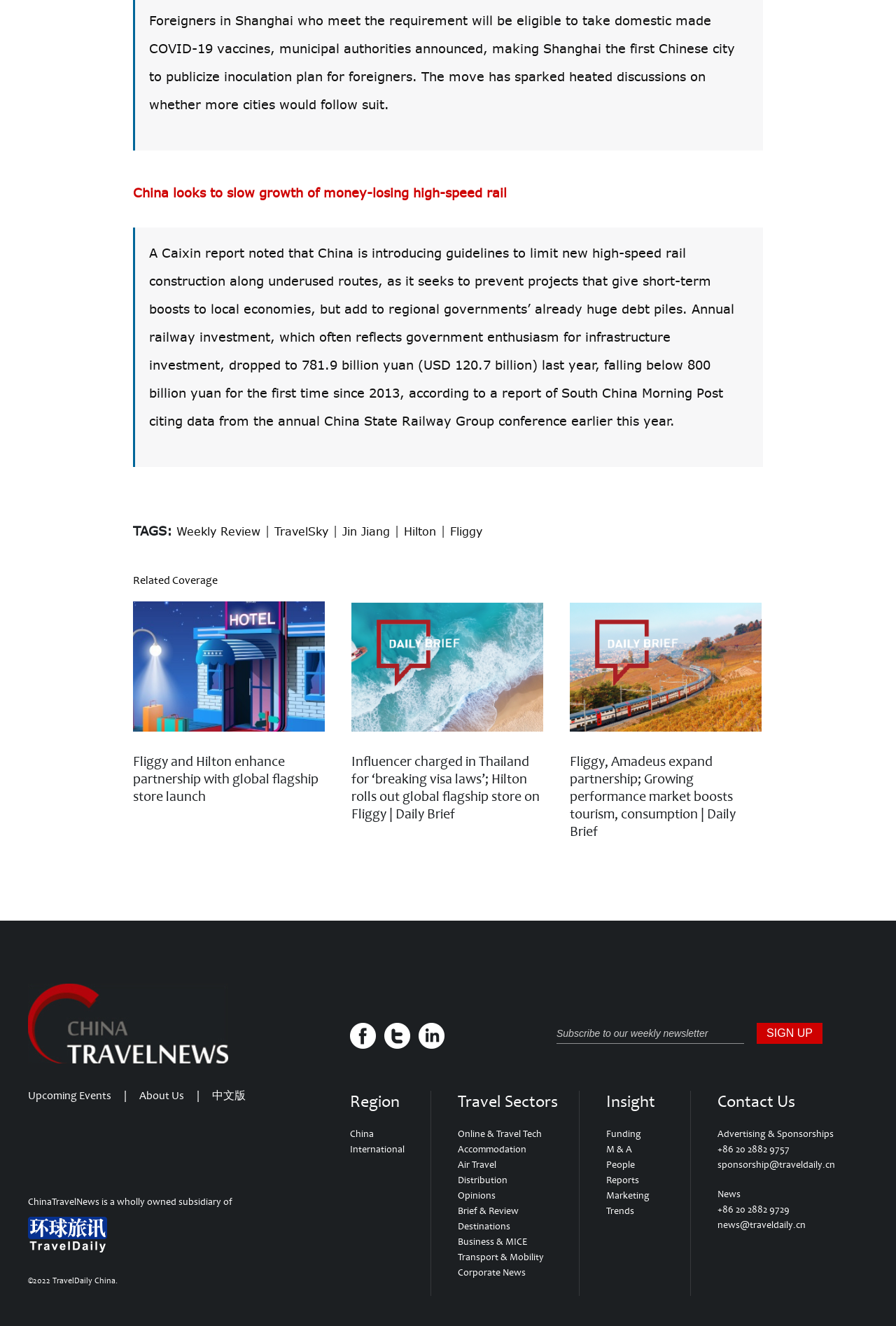Extract the bounding box coordinates of the UI element described: "Online & Travel Tech". Provide the coordinates in the format [left, top, right, bottom] with values ranging from 0 to 1.

[0.511, 0.851, 0.605, 0.86]